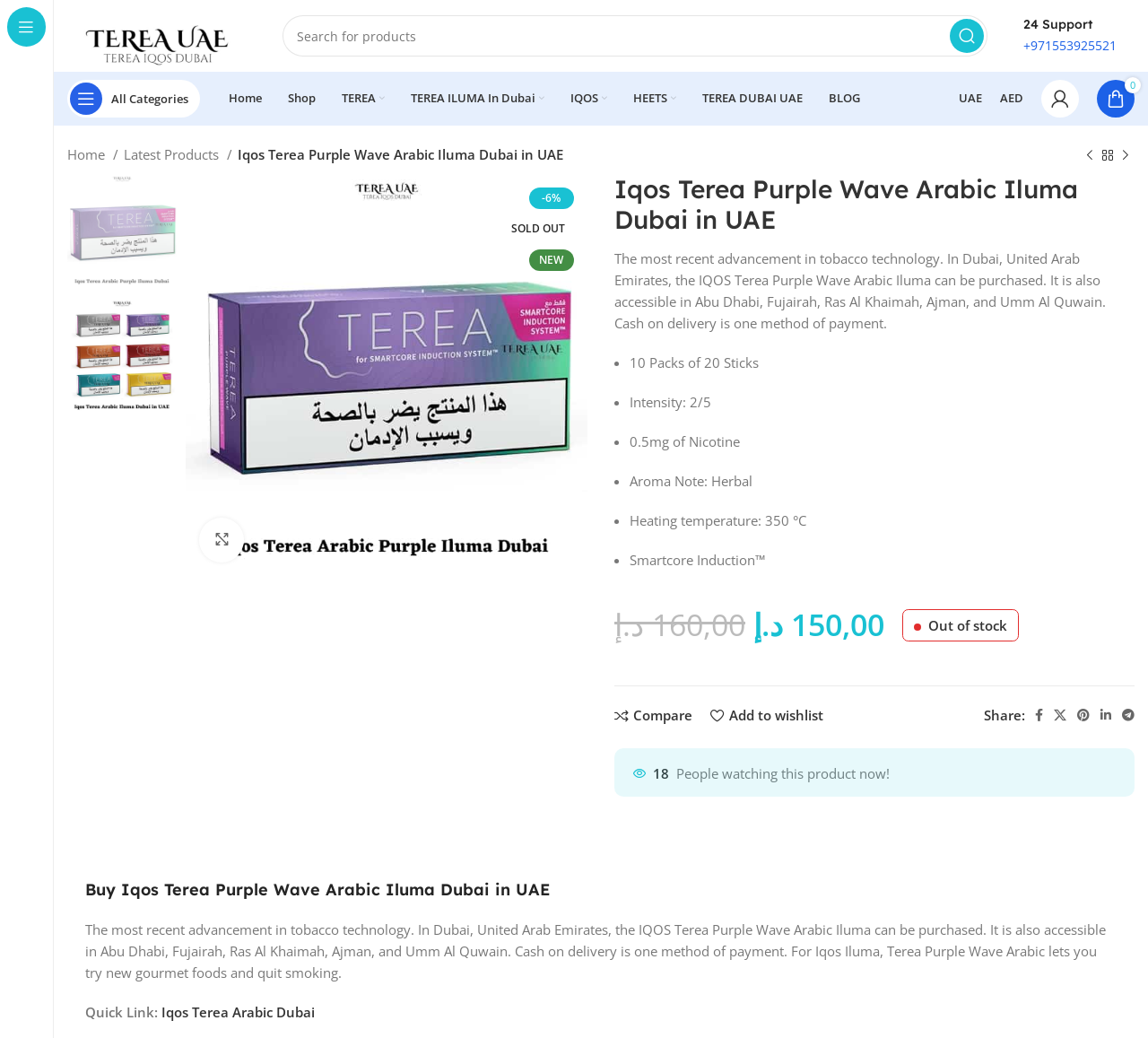Locate the bounding box coordinates of the region to be clicked to comply with the following instruction: "Learn about the author". The coordinates must be four float numbers between 0 and 1, in the form [left, top, right, bottom].

None